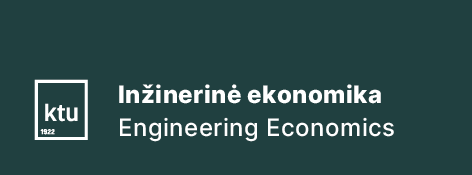Using a single word or phrase, answer the following question: 
What year is displayed in the logo?

1922